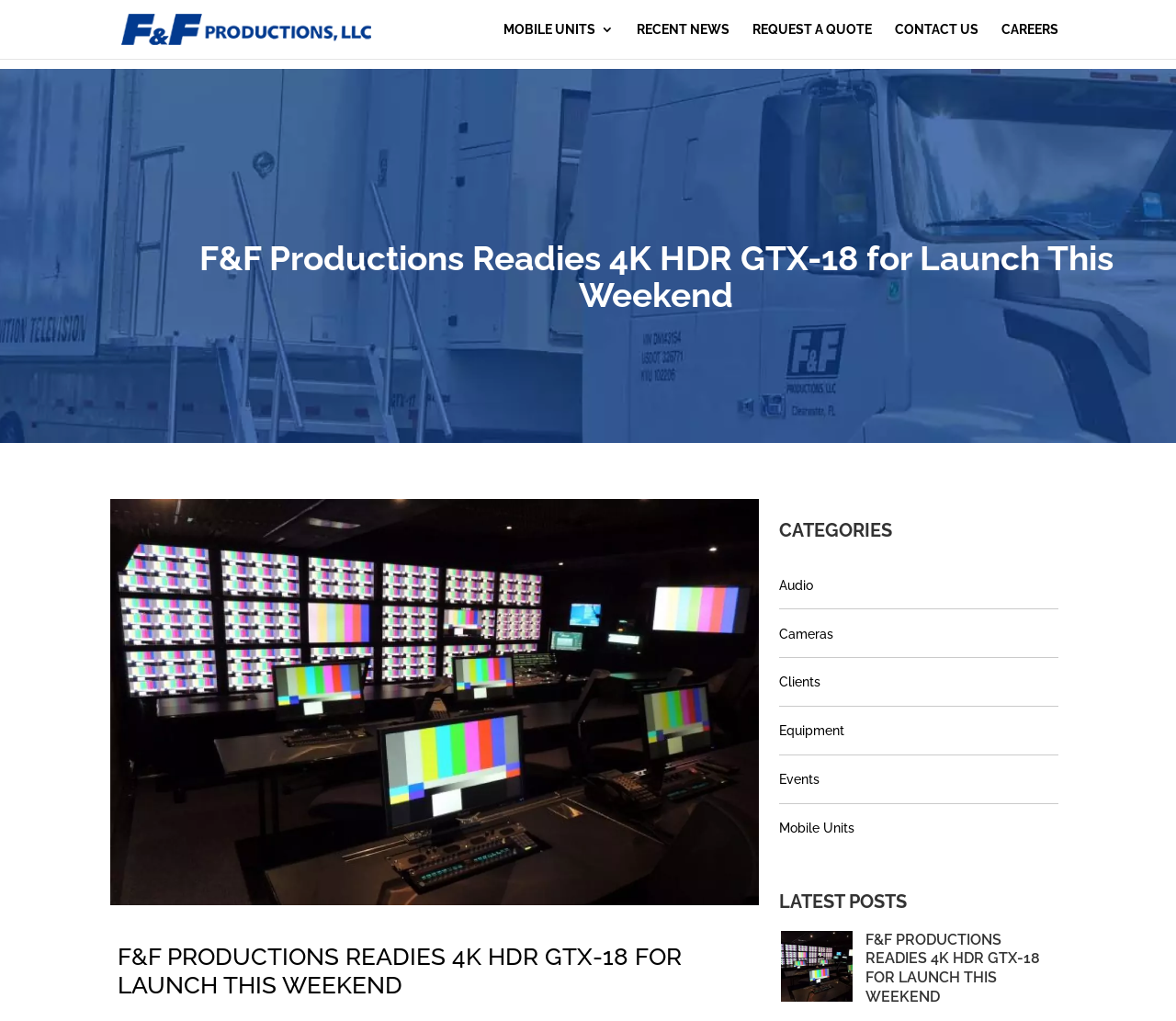Indicate the bounding box coordinates of the element that must be clicked to execute the instruction: "visit F&F Productions homepage". The coordinates should be given as four float numbers between 0 and 1, i.e., [left, top, right, bottom].

[0.103, 0.02, 0.229, 0.035]